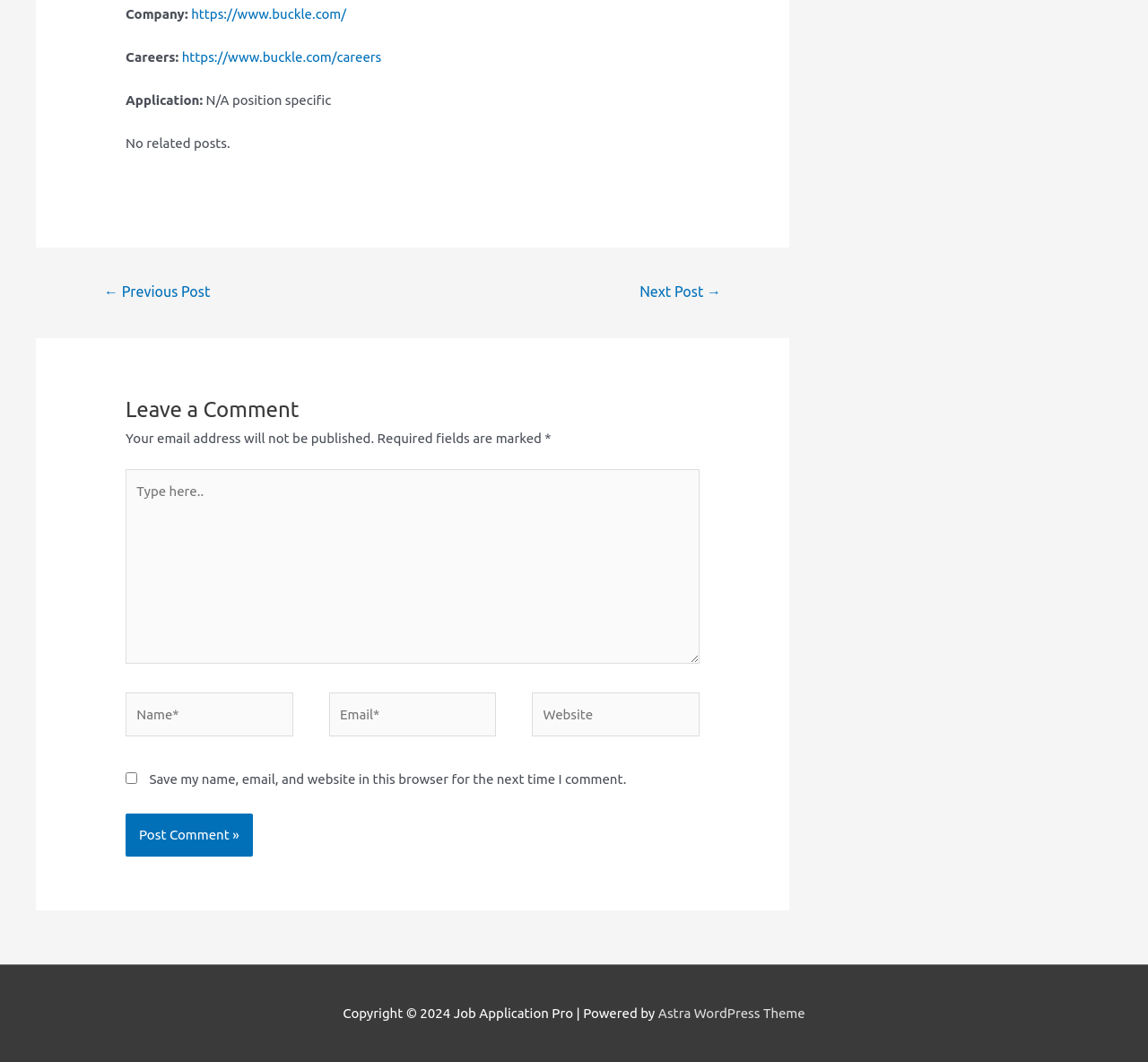What is required to post a comment? Using the information from the screenshot, answer with a single word or phrase.

Name and Email